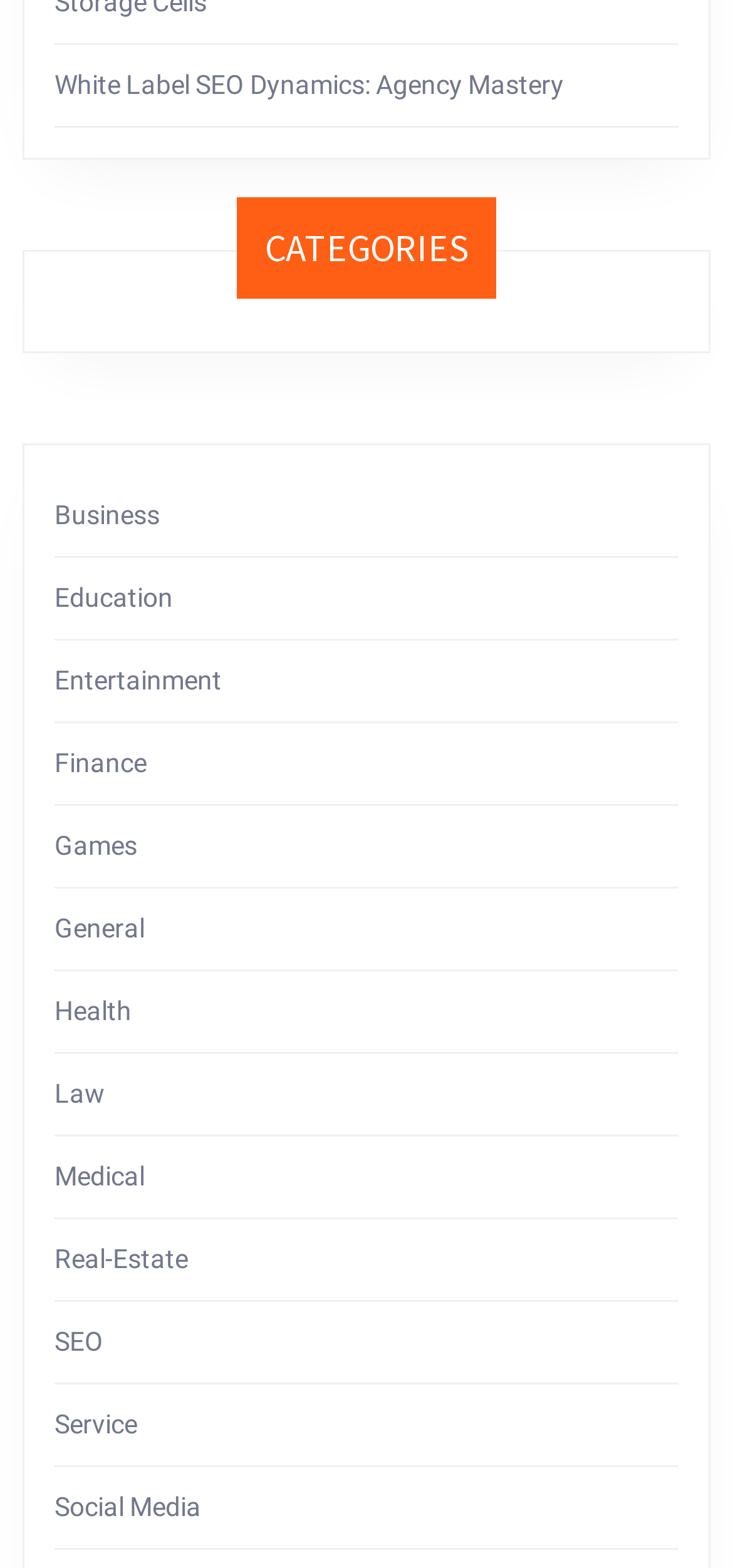Respond to the question below with a single word or phrase:
Is there a category for 'Technology'?

No